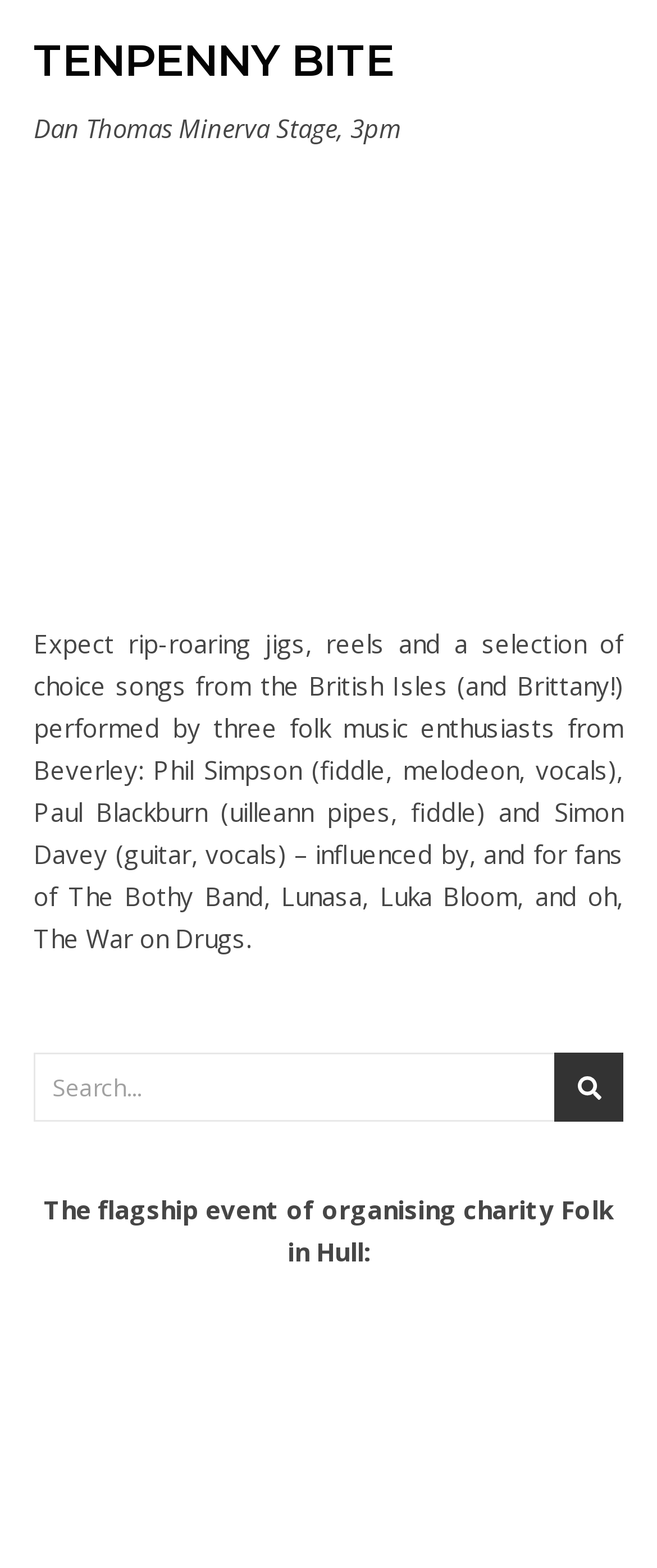From the element description: "name="s" placeholder="Search..."", extract the bounding box coordinates of the UI element. The coordinates should be expressed as four float numbers between 0 and 1, in the order [left, top, right, bottom].

[0.051, 0.671, 0.949, 0.715]